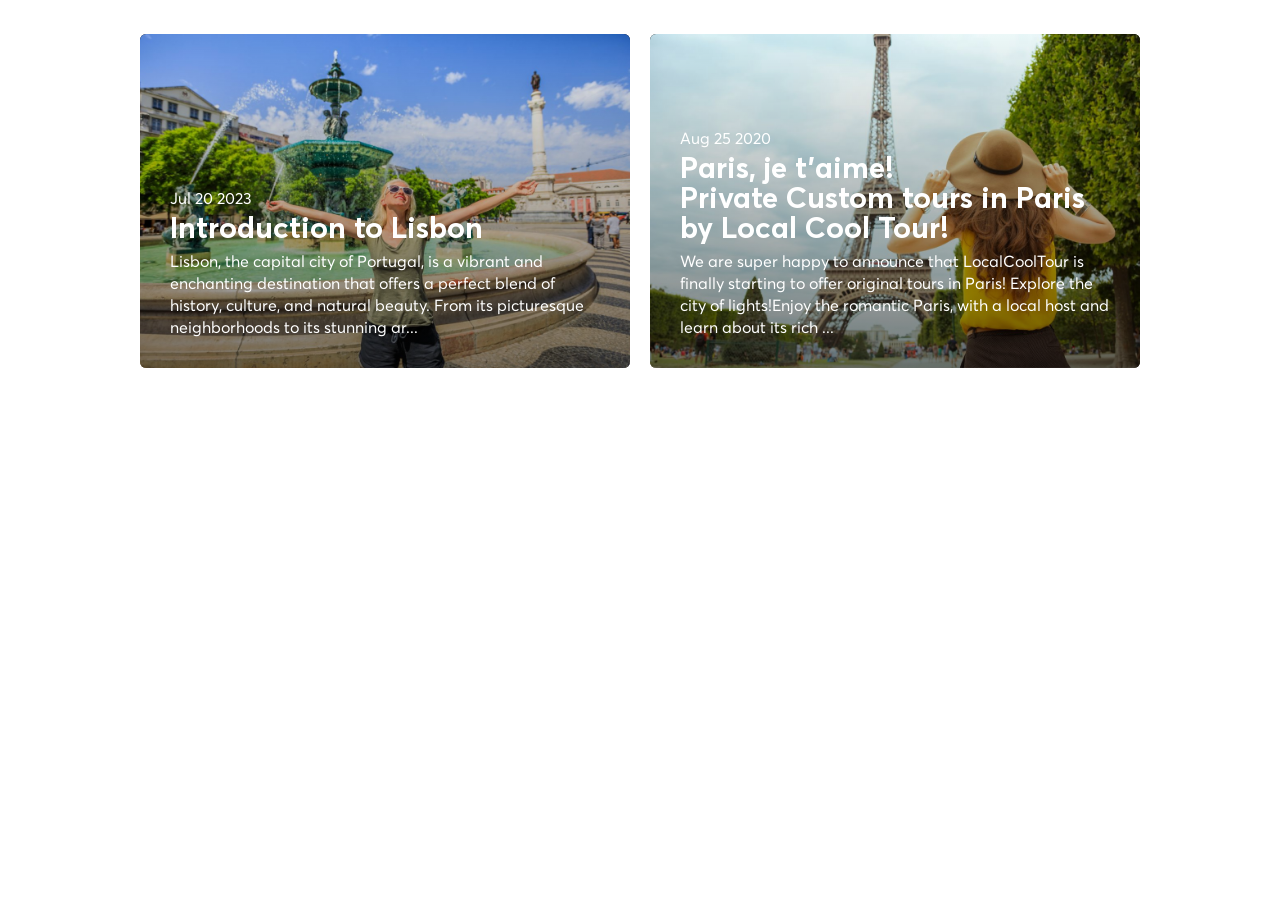What cities are listed as tour destinations?
Please answer the question with as much detail as possible using the screenshot.

The cities listed as tour destinations can be found in the middle section of the webpage, where there are links to each city. The cities are Barcelona, Rome, Lisbon, Copenhagen, London, Paris, Ibiza, Mallorca, and Valencia.